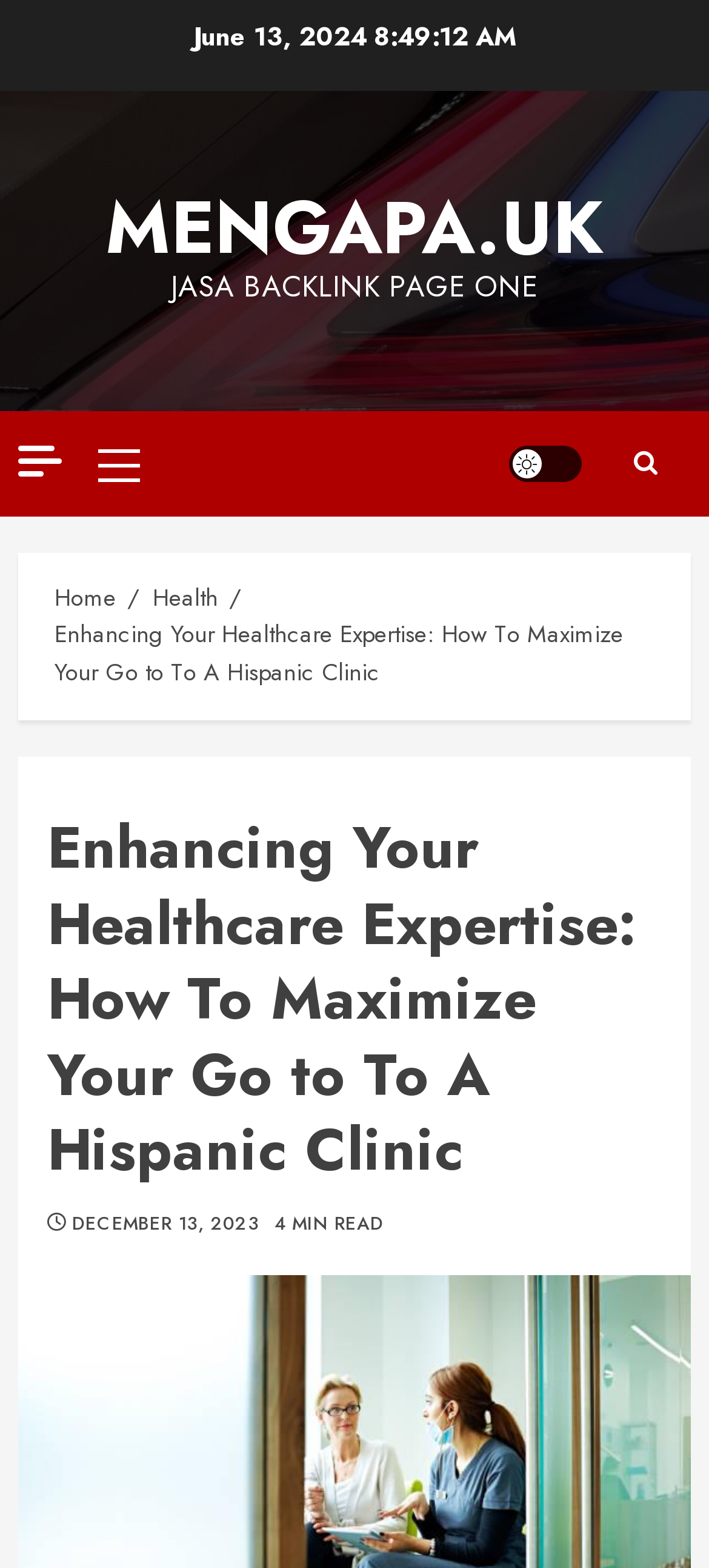Could you determine the bounding box coordinates of the clickable element to complete the instruction: "Visit the Home page"? Provide the coordinates as four float numbers between 0 and 1, i.e., [left, top, right, bottom].

[0.077, 0.37, 0.164, 0.393]